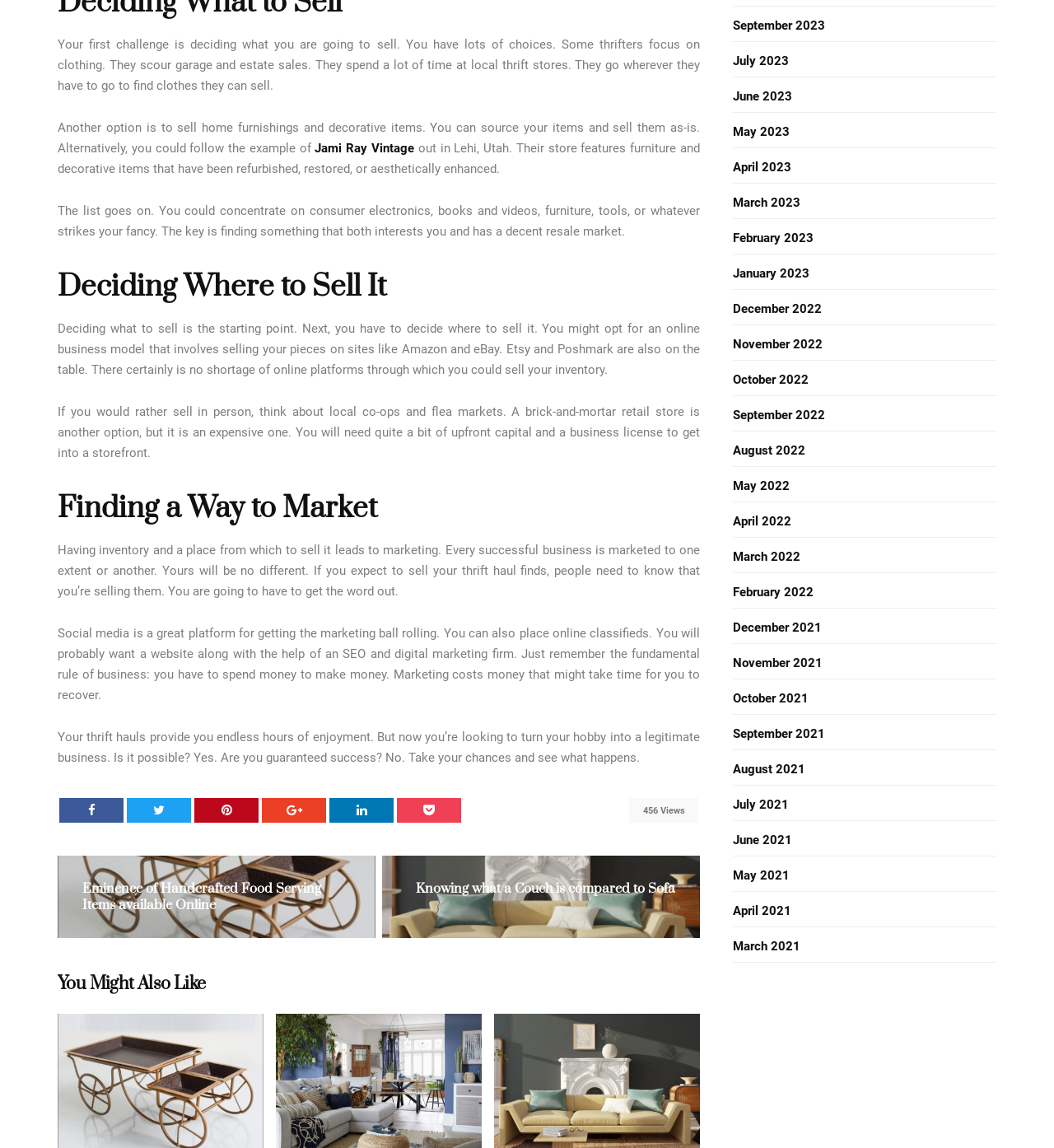Please provide the bounding box coordinate of the region that matches the element description: Add new tag. Coordinates should be in the format (top-left x, top-left y, bottom-right x, bottom-right y) and all values should be between 0 and 1.

None